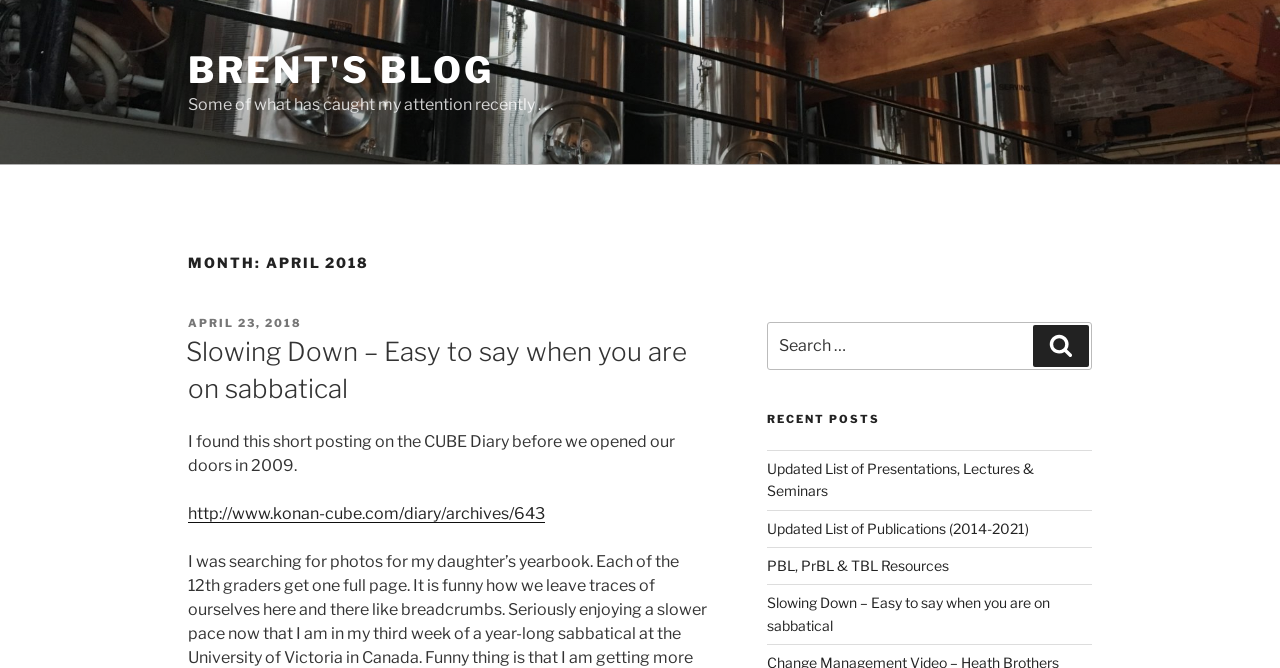Please find the bounding box coordinates of the clickable region needed to complete the following instruction: "go to brent's blog homepage". The bounding box coordinates must consist of four float numbers between 0 and 1, i.e., [left, top, right, bottom].

[0.147, 0.072, 0.386, 0.138]